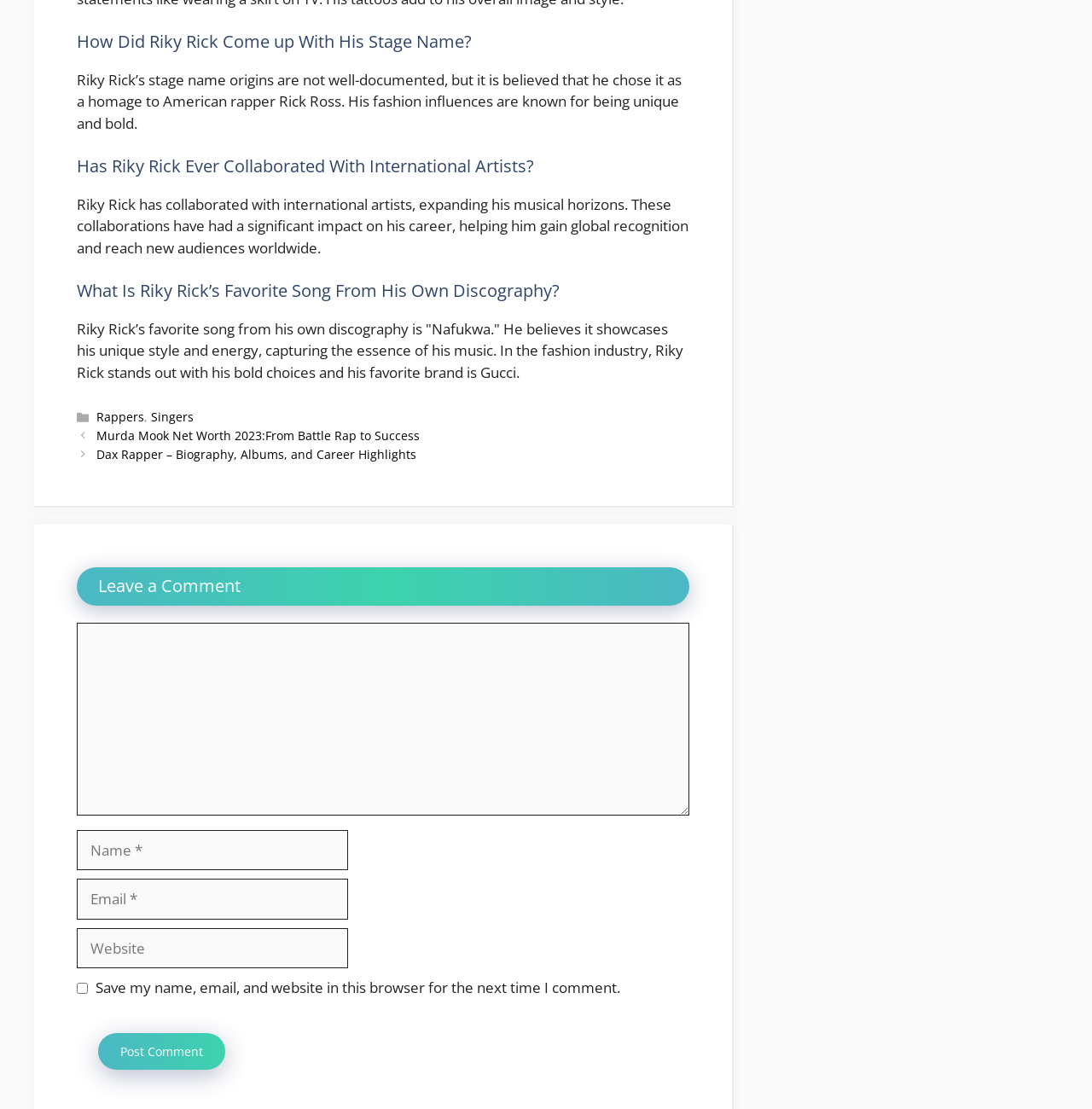What categories does the post belong to?
Analyze the image and provide a thorough answer to the question.

The webpage indicates that the post belongs to the categories 'Rappers' and 'Singers', as shown in the 'Categories' section of the footer.